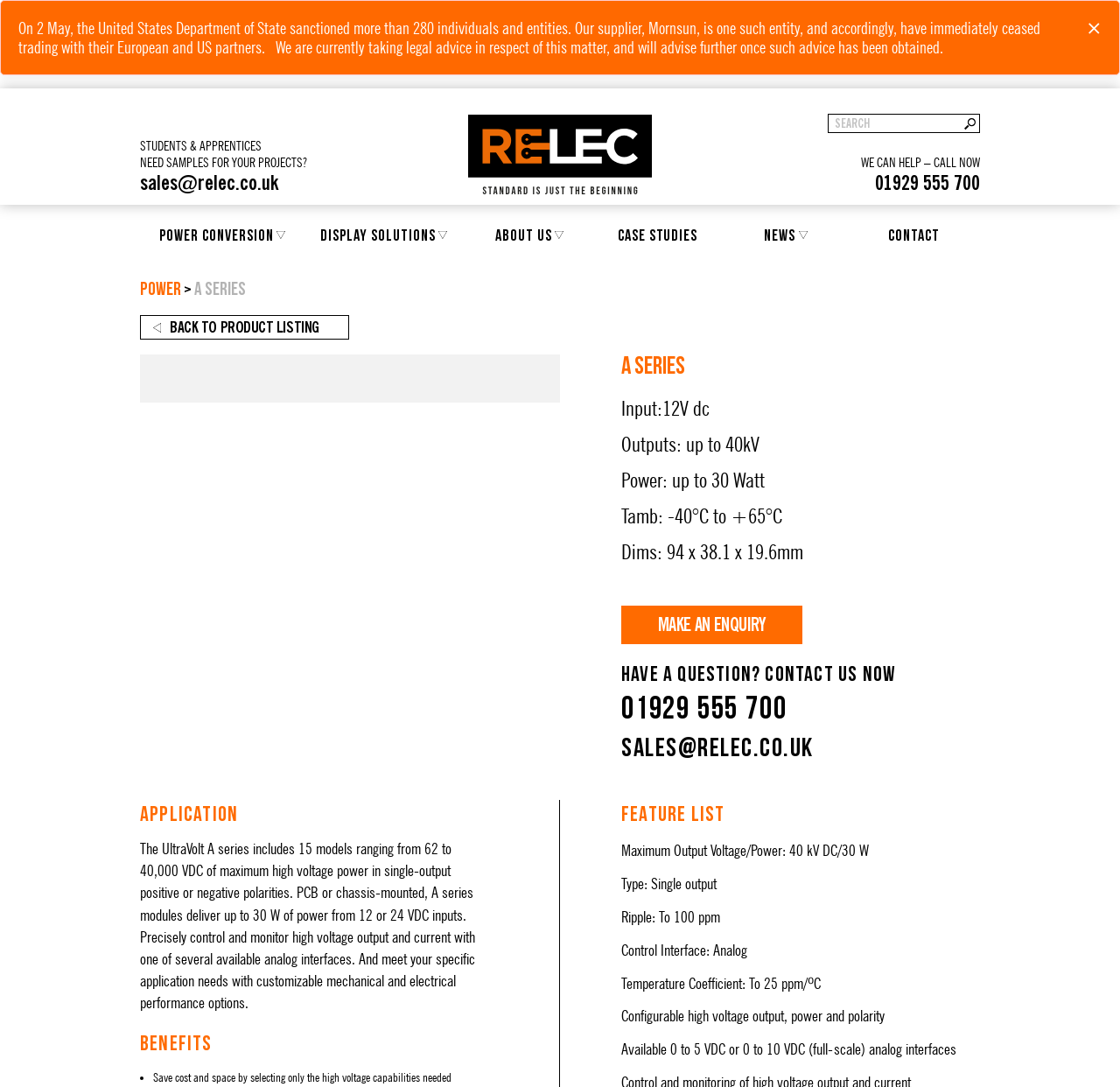Determine the bounding box coordinates of the clickable element to complete this instruction: "Call now for help". Provide the coordinates in the format of four float numbers between 0 and 1, [left, top, right, bottom].

[0.736, 0.157, 0.875, 0.179]